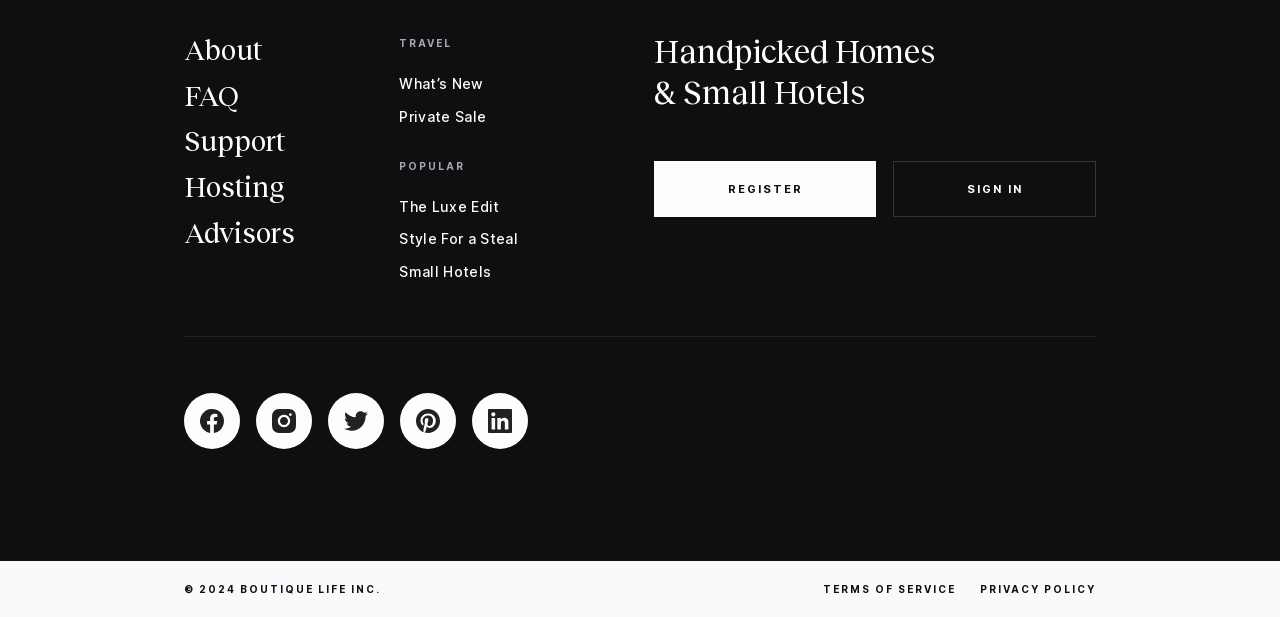Locate the coordinates of the bounding box for the clickable region that fulfills this instruction: "Contact Us".

None